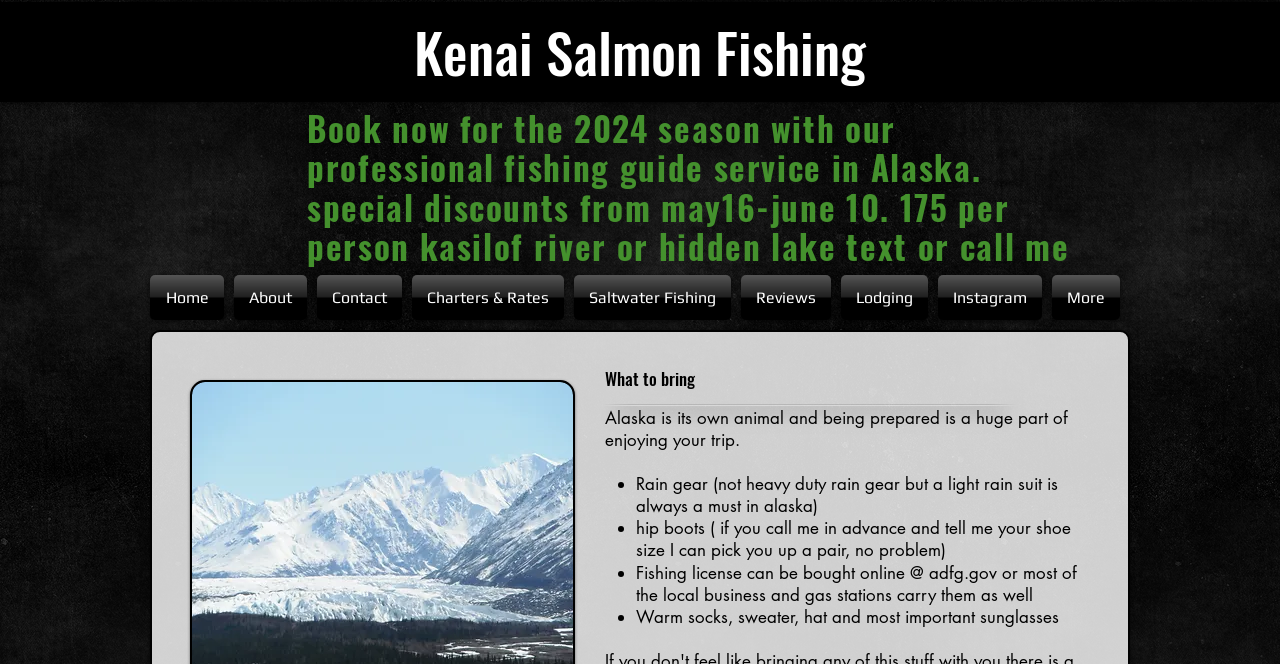What is the price per person for the Kasilof River or Hidden Lake fishing trip?
Using the image as a reference, deliver a detailed and thorough answer to the question.

The price per person for the Kasilof River or Hidden Lake fishing trip can be found in the heading element that describes the fishing trip, which states '175 per person'.